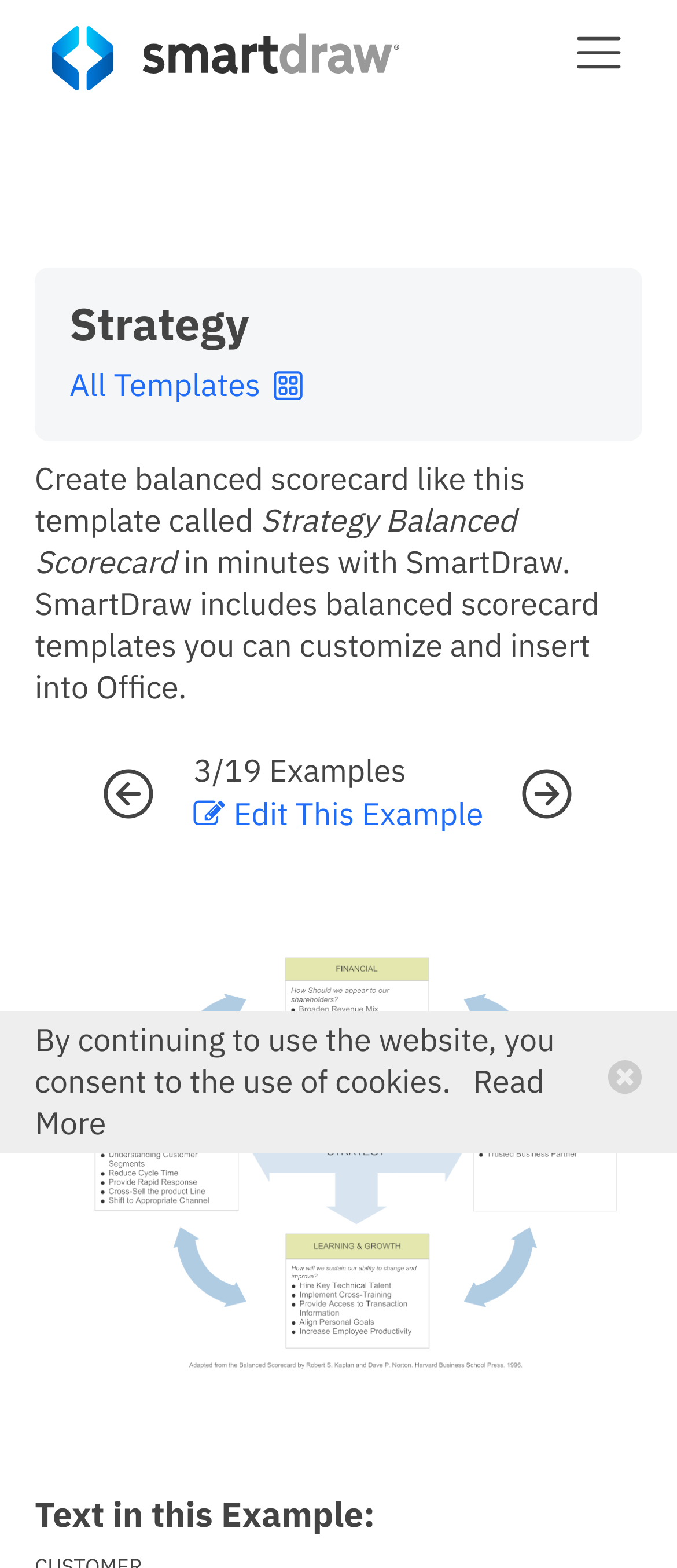How many examples are shown?
We need a detailed and exhaustive answer to the question. Please elaborate.

The number of examples can be found in the static text element '3/19 Examples' which is located below the link 'Edit This Example'.